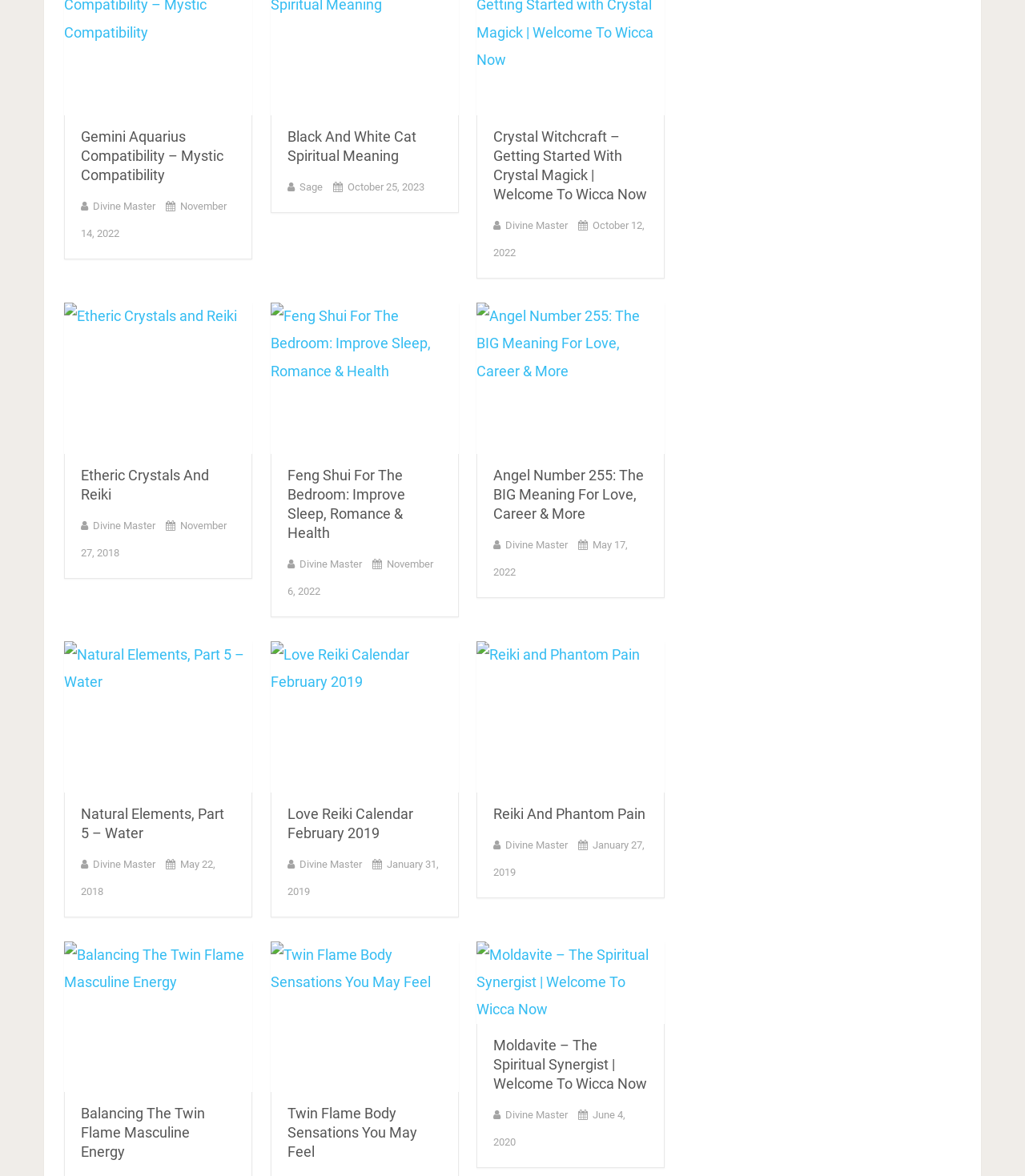For the given element description Love Reiki Calendar February 2019, determine the bounding box coordinates of the UI element. The coordinates should follow the format (top-left x, top-left y, bottom-right x, bottom-right y) and be within the range of 0 to 1.

[0.28, 0.685, 0.406, 0.715]